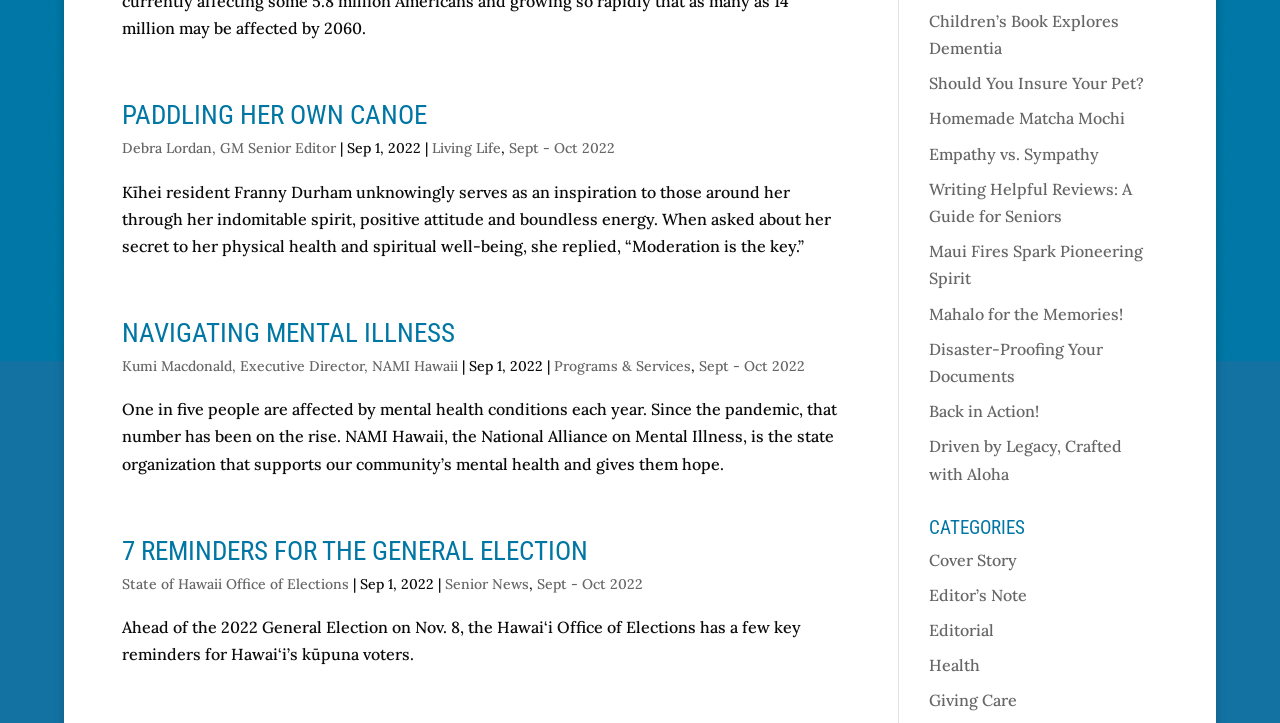Locate the bounding box coordinates of the UI element described by: "Sept - Oct 2022". Provide the coordinates as four float numbers between 0 and 1, formatted as [left, top, right, bottom].

[0.546, 0.494, 0.629, 0.519]